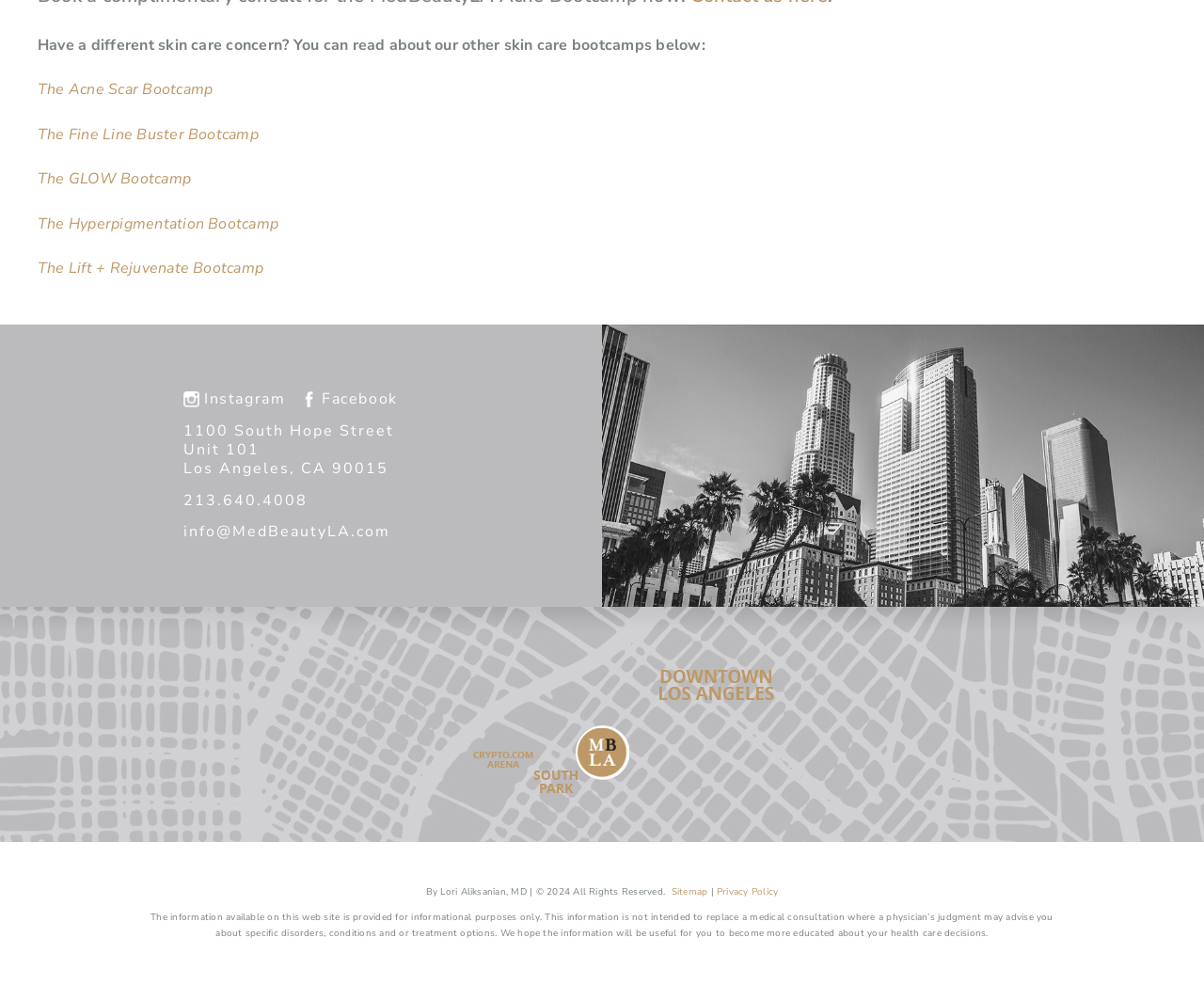Please determine the bounding box coordinates of the element's region to click for the following instruction: "Check the Privacy Policy".

[0.595, 0.899, 0.646, 0.912]